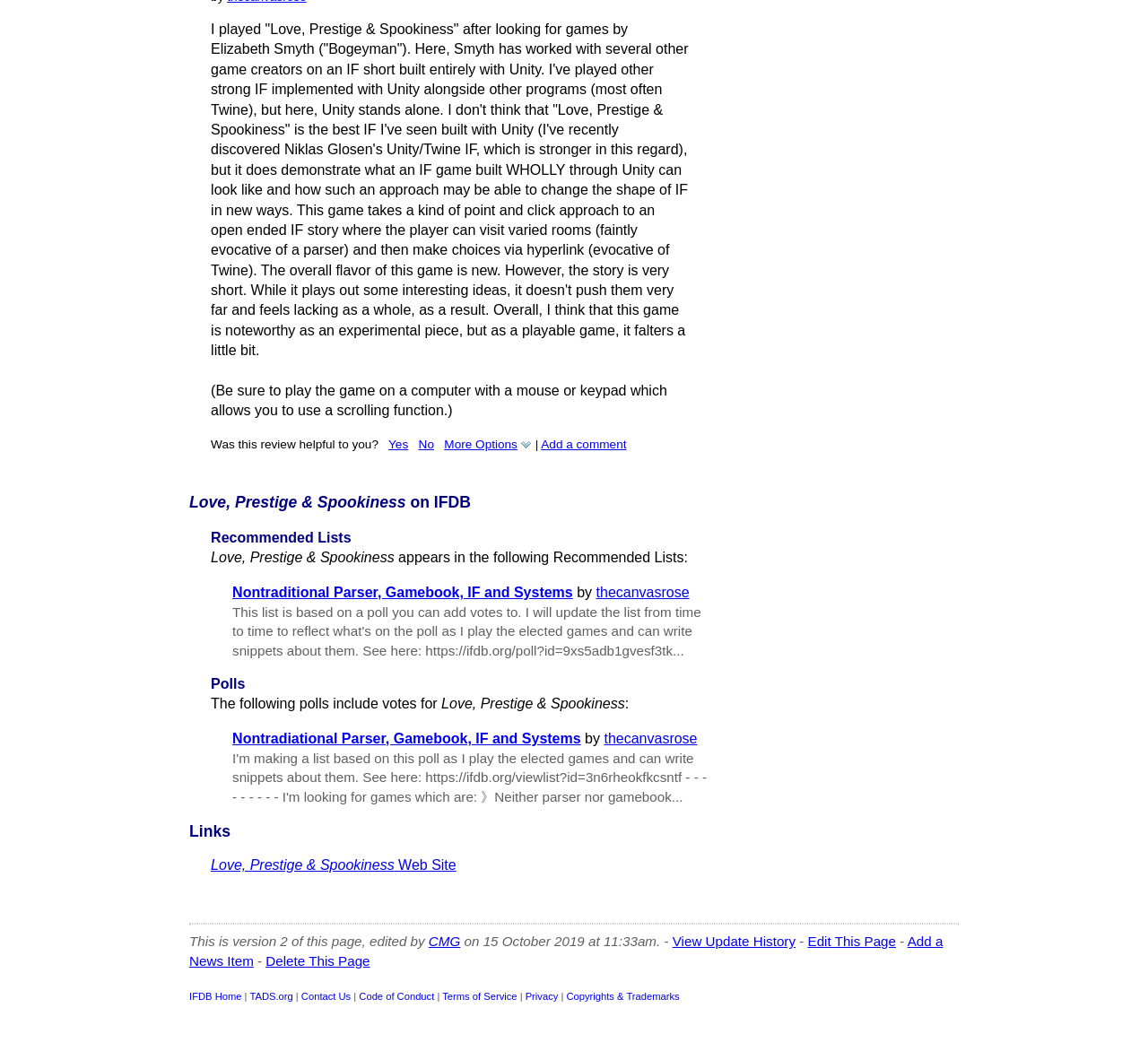Give the bounding box coordinates for the element described as: "IFDB Home".

[0.165, 0.935, 0.211, 0.945]